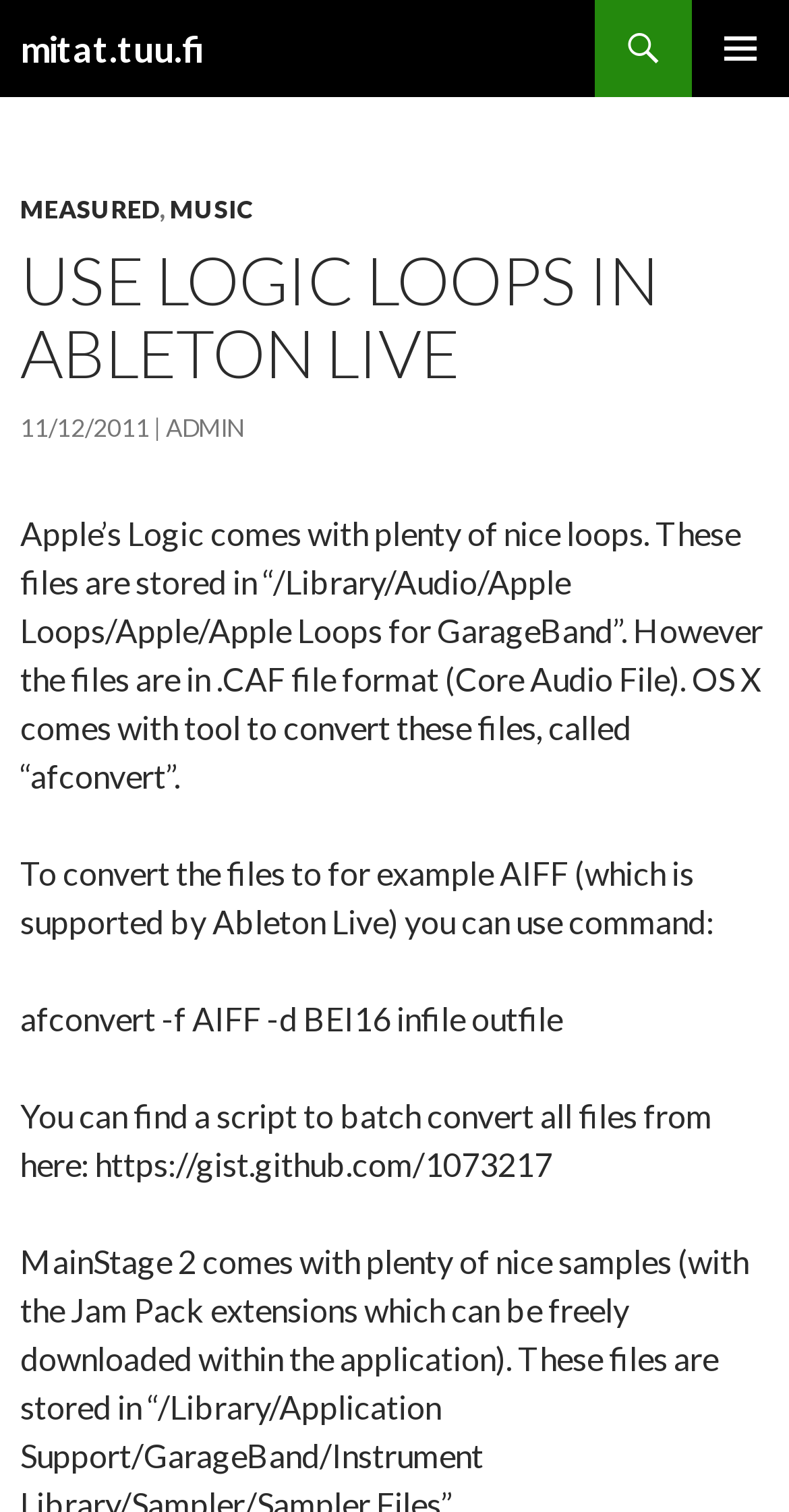Find the bounding box coordinates of the element's region that should be clicked in order to follow the given instruction: "open primary menu". The coordinates should consist of four float numbers between 0 and 1, i.e., [left, top, right, bottom].

[0.877, 0.0, 1.0, 0.064]